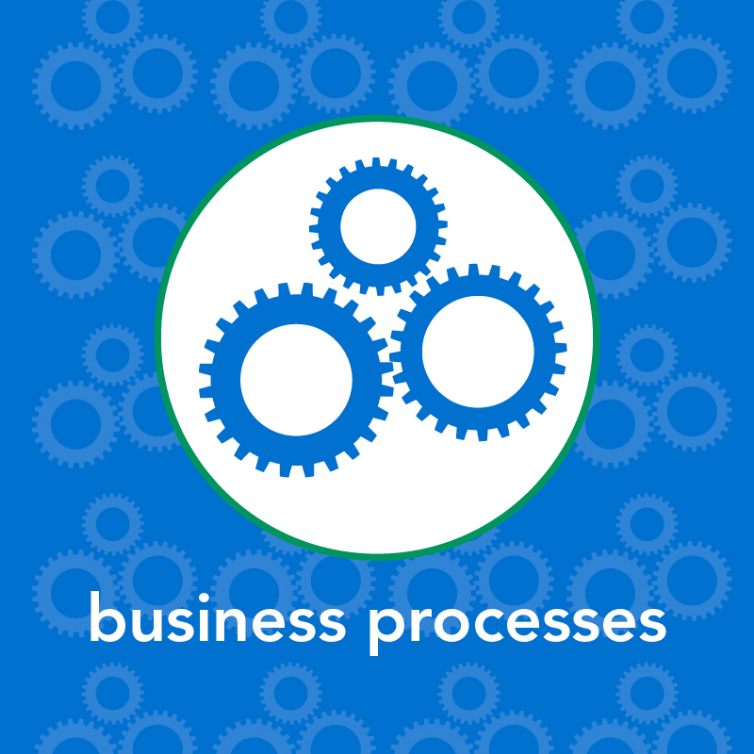Give a thorough explanation of the elements present in the image.

The image features a visually engaging graphic focused on "business processes." Central to the design are three stylized gears, symbolizing the interconnected components involved in effective business operations. The gears are set against a vibrant blue background filled with additional gear motifs, enhancing the theme of productivity and efficiency. Below this graphic, the phrase "business processes" is prominently displayed in a clear, modern font, emphasizing its significance in the context of operational workflow and management. This imagery represents the importance of streamlined procedures in any professional setting, highlighting the systematic nature required to optimize performance and deliver exceptional service.